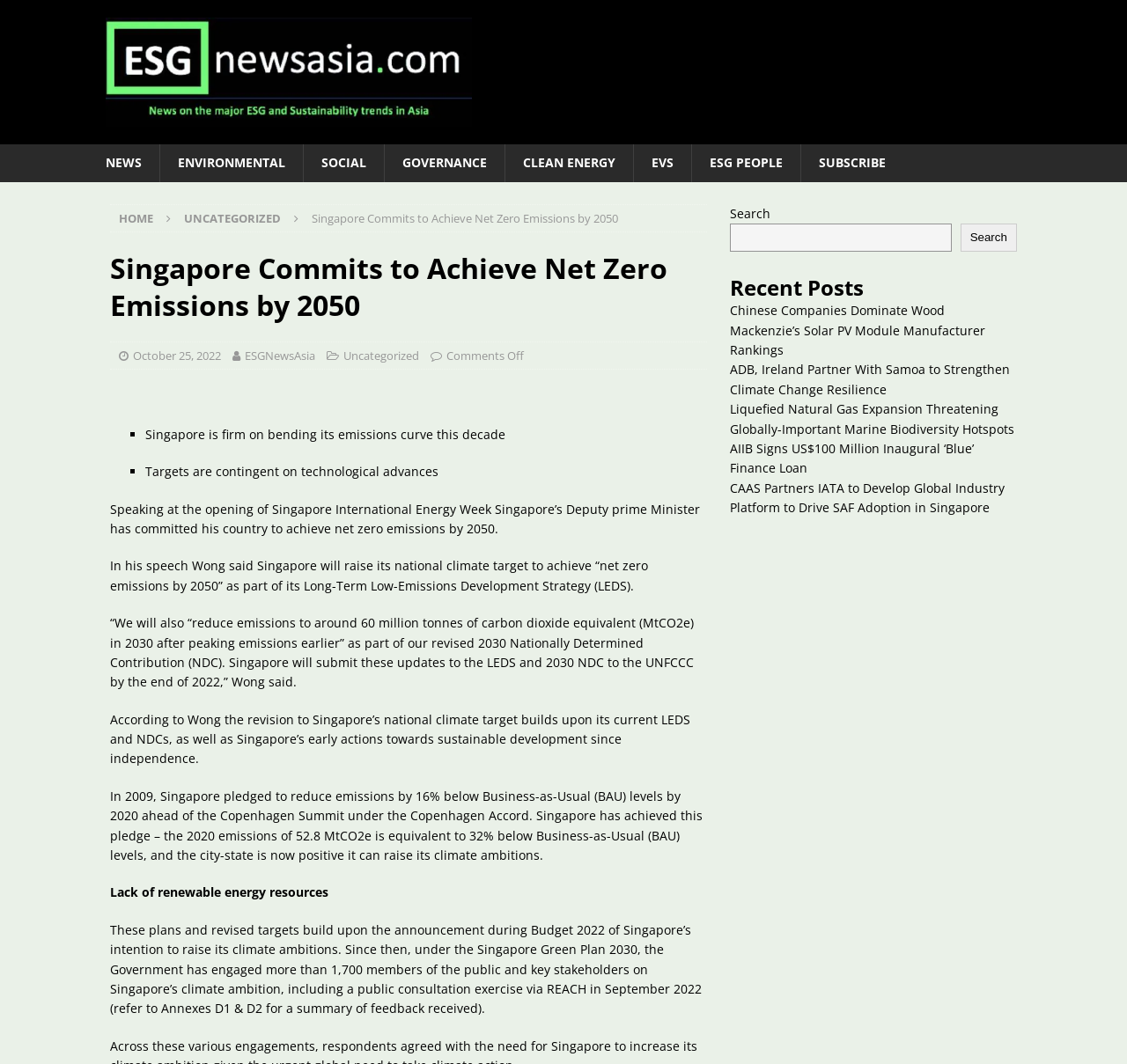Given the element description: "alt="ESG News Asia"", predict the bounding box coordinates of this UI element. The coordinates must be four float numbers between 0 and 1, given as [left, top, right, bottom].

[0.094, 0.102, 0.419, 0.117]